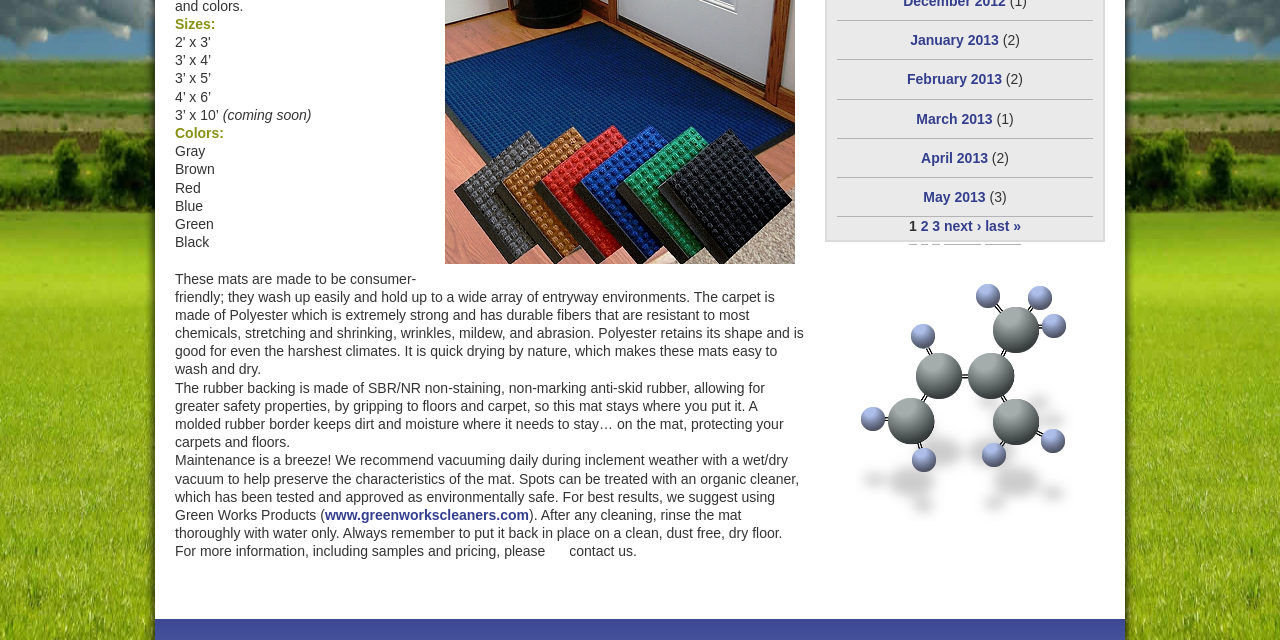Predict the bounding box for the UI component with the following description: "www.greenworkscleaners.com".

[0.254, 0.792, 0.413, 0.817]